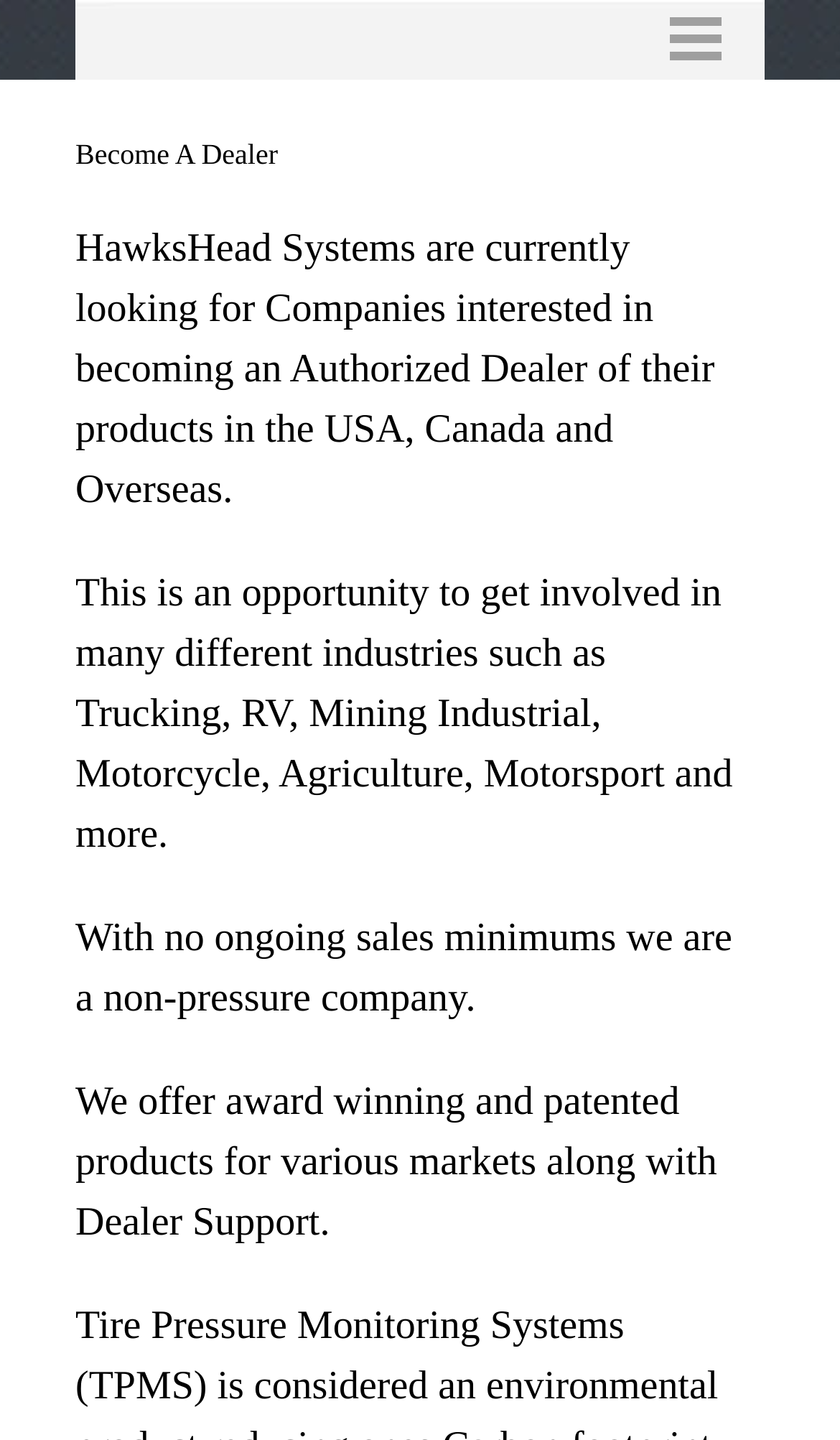What kind of products does HawksHead Systems offer?
Answer the question with a detailed and thorough explanation.

According to the webpage, HawksHead Systems offers award winning and patented products for various markets, as mentioned in the StaticText element with the text 'We offer award winning and patented products for various markets along with Dealer Support.'